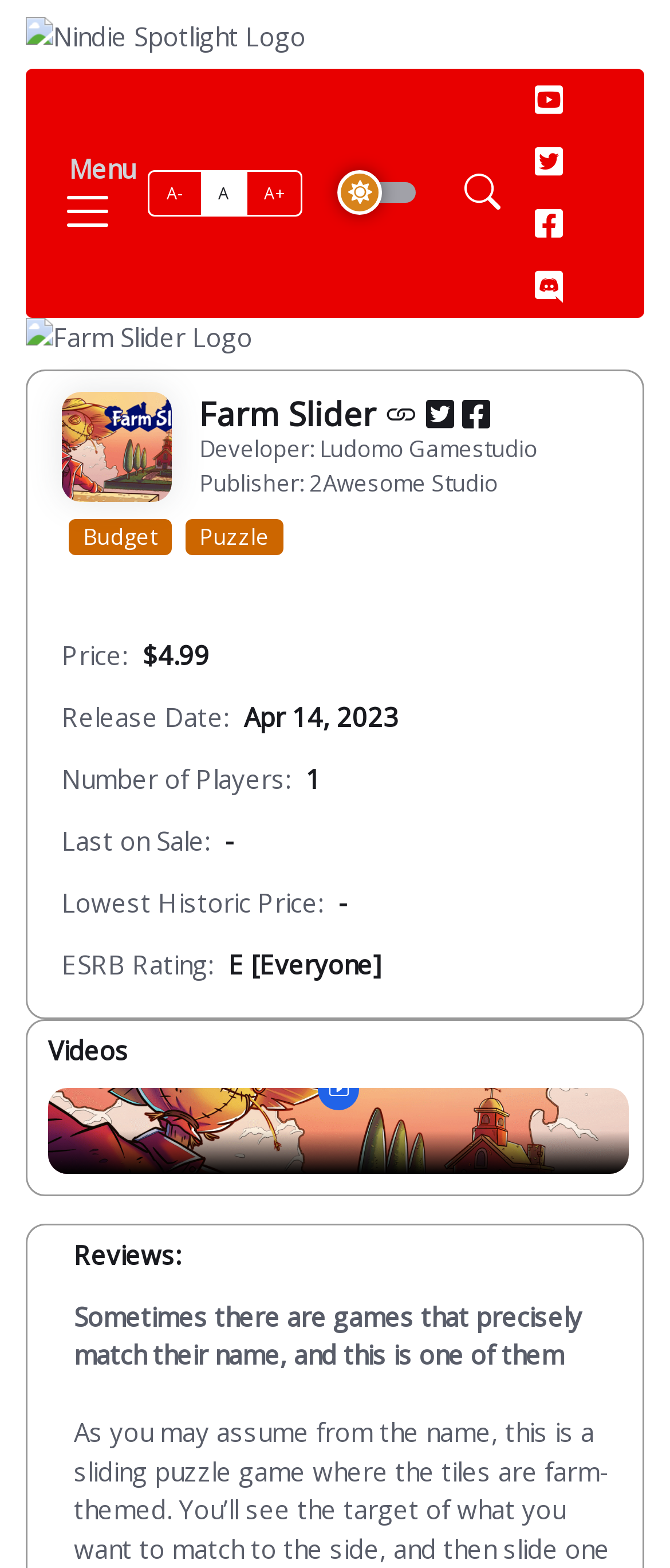Determine the bounding box coordinates for the UI element described. Format the coordinates as (top-left x, top-left y, bottom-right x, bottom-right y) and ensure all values are between 0 and 1. Element description: alt="Nindie Spotlight Logo"

[0.038, 0.009, 0.456, 0.033]